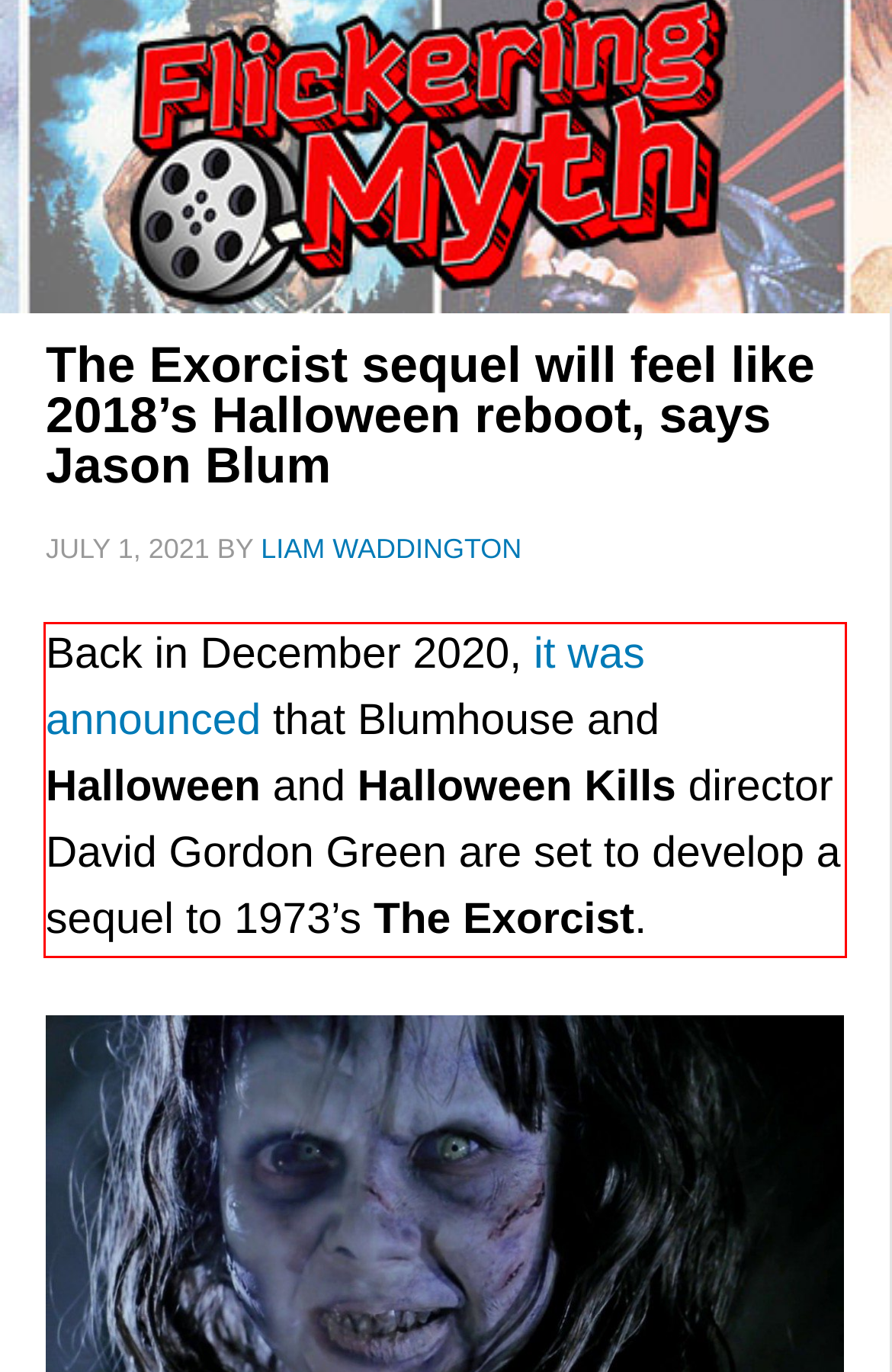Observe the screenshot of the webpage, locate the red bounding box, and extract the text content within it.

Back in December 2020, it was announced that Blumhouse and Halloween and Halloween Kills director David Gordon Green are set to develop a sequel to 1973’s The Exorcist.